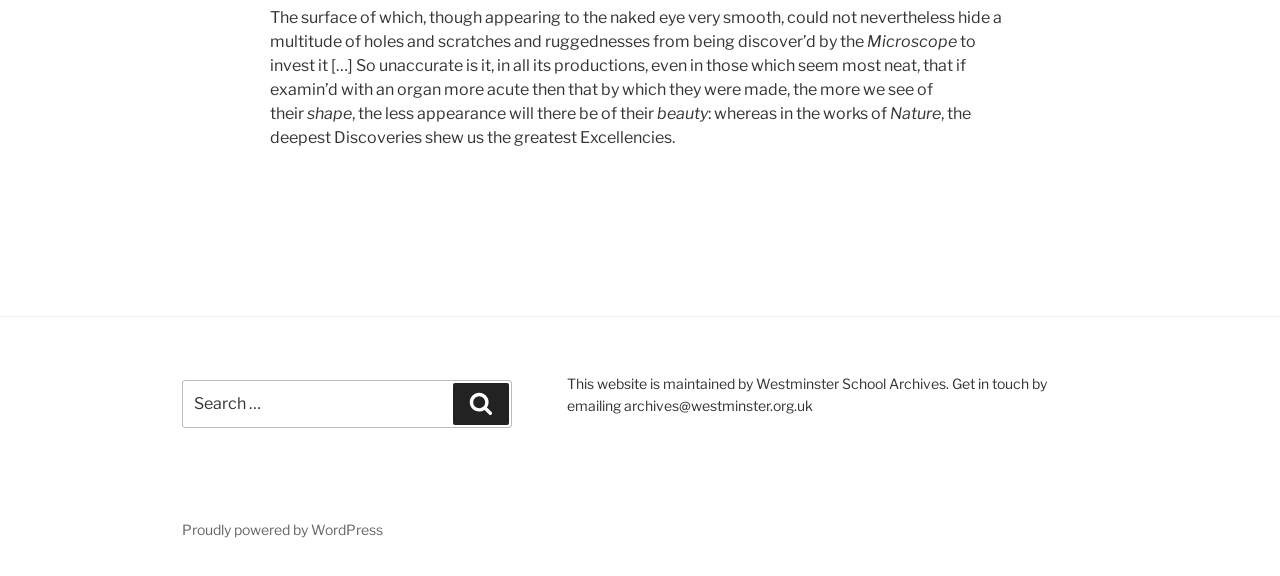Determine the bounding box coordinates for the UI element matching this description: "Search".

[0.354, 0.665, 0.397, 0.738]